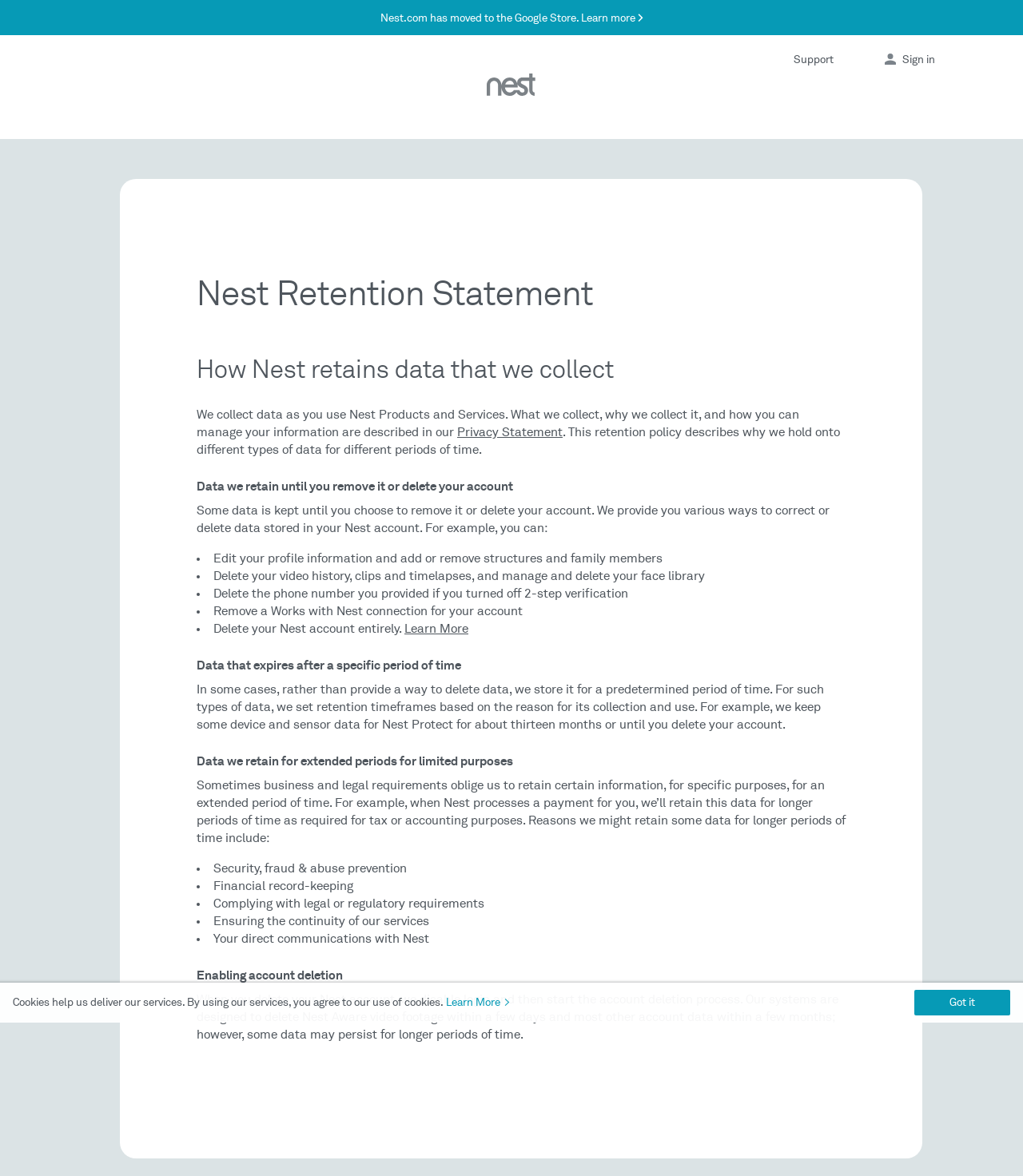What can users do to correct or delete data stored in their Nest account?
Look at the image and answer the question using a single word or phrase.

Edit profile, delete video history, etc.